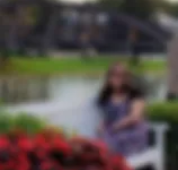What color are the flowers in the image?
Please give a detailed and elaborate answer to the question based on the image.

The image features vibrant red flowers surrounding the pond, which adds to the picturesque setting and creates a striking visual contrast with the lush greenery in the background.